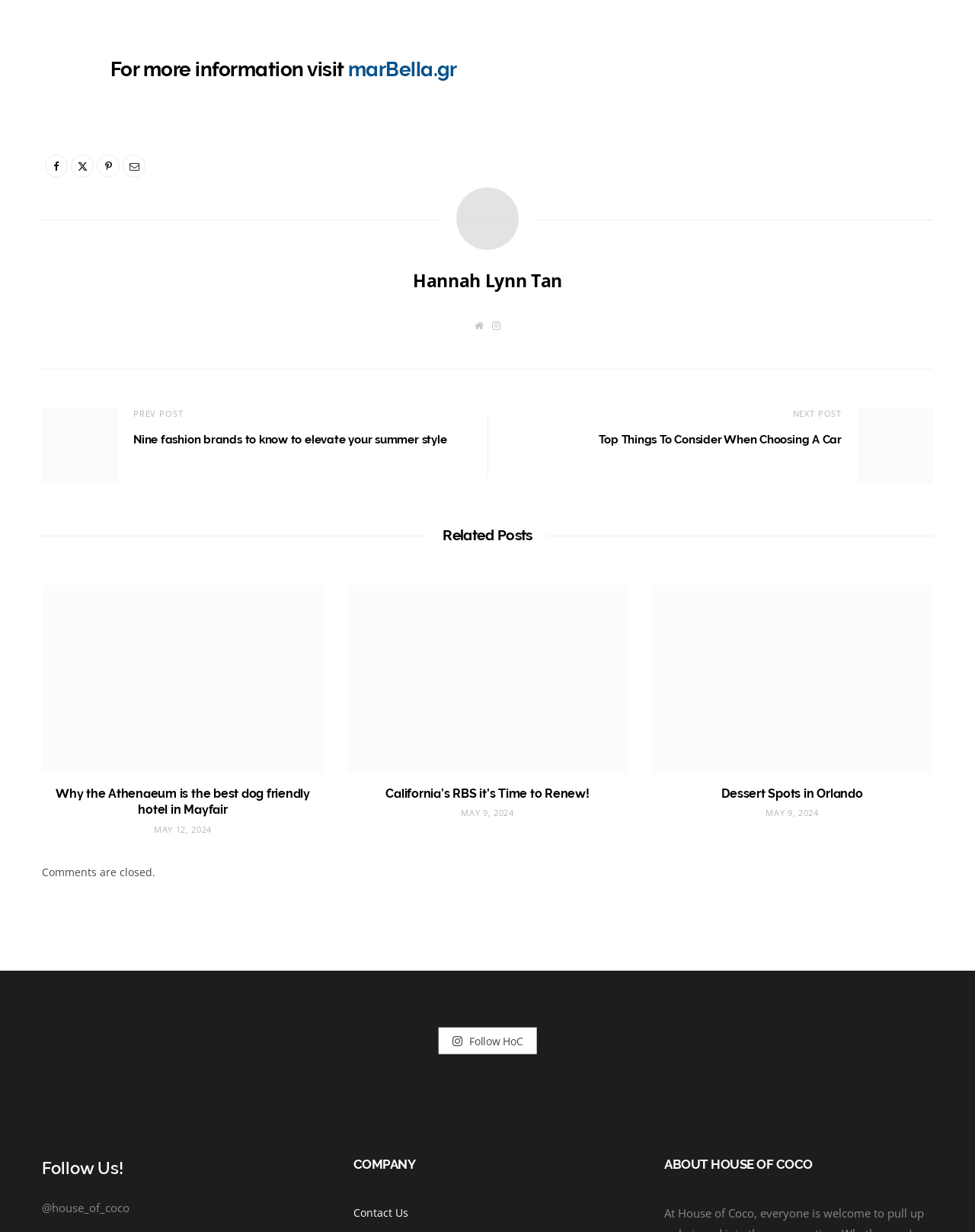How many social media links are there?
Using the image, give a concise answer in the form of a single word or short phrase.

5